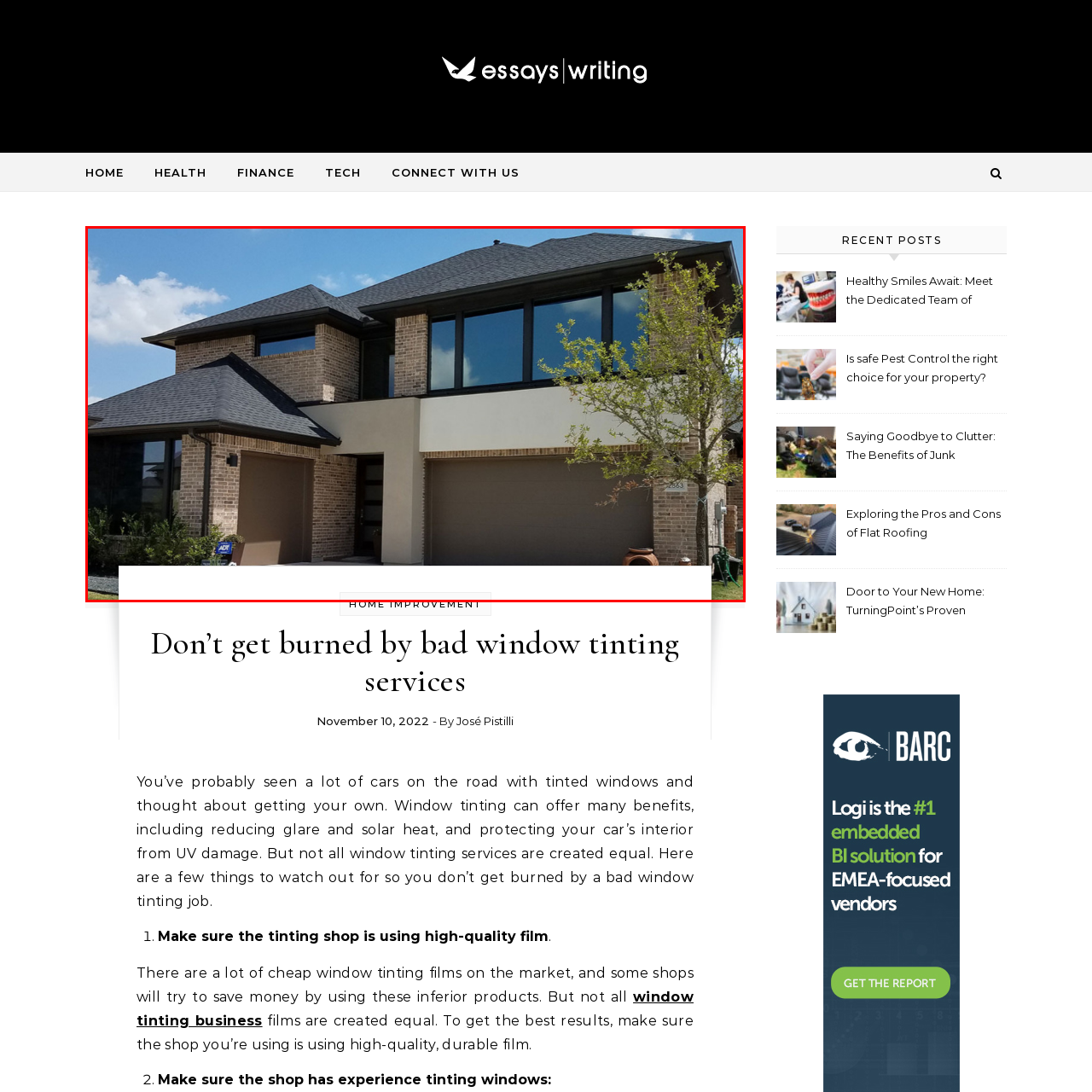How many garage doors does the house have?
Look at the image section surrounded by the red bounding box and provide a concise answer in one word or phrase.

Two